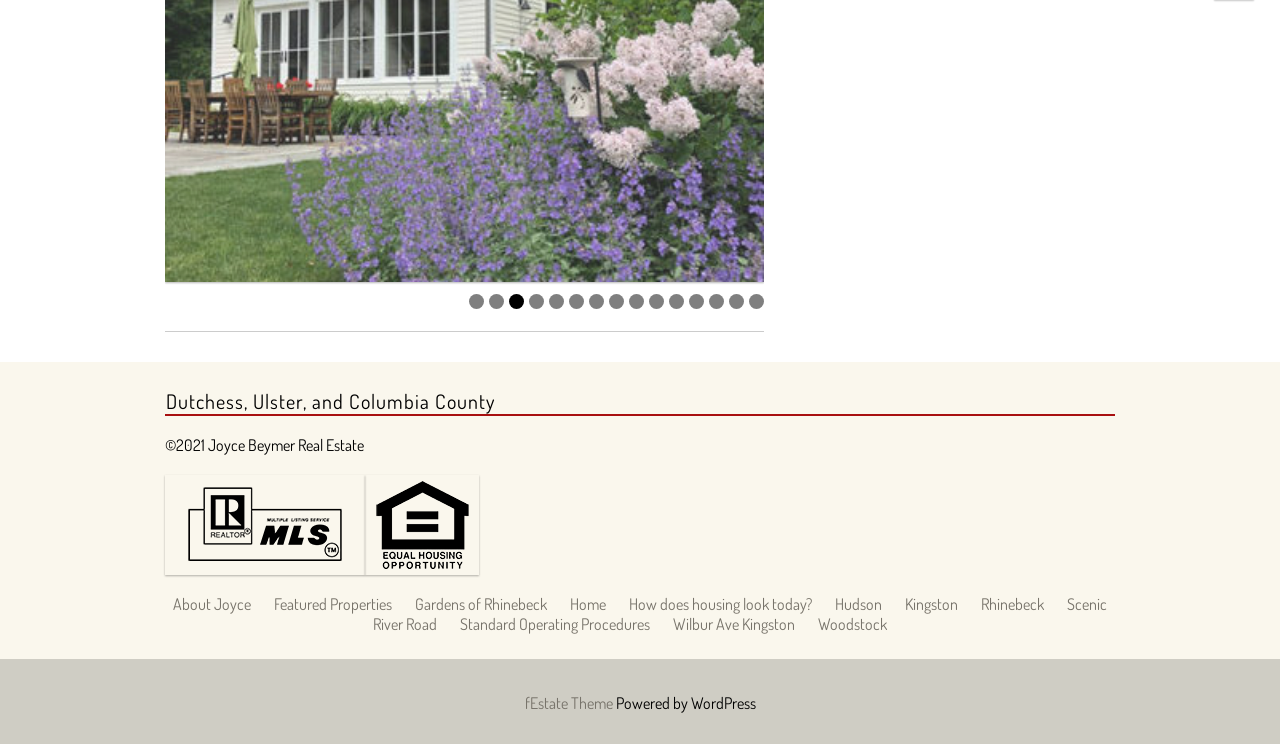Based on the element description "Hudson", predict the bounding box coordinates of the UI element.

[0.652, 0.799, 0.689, 0.826]